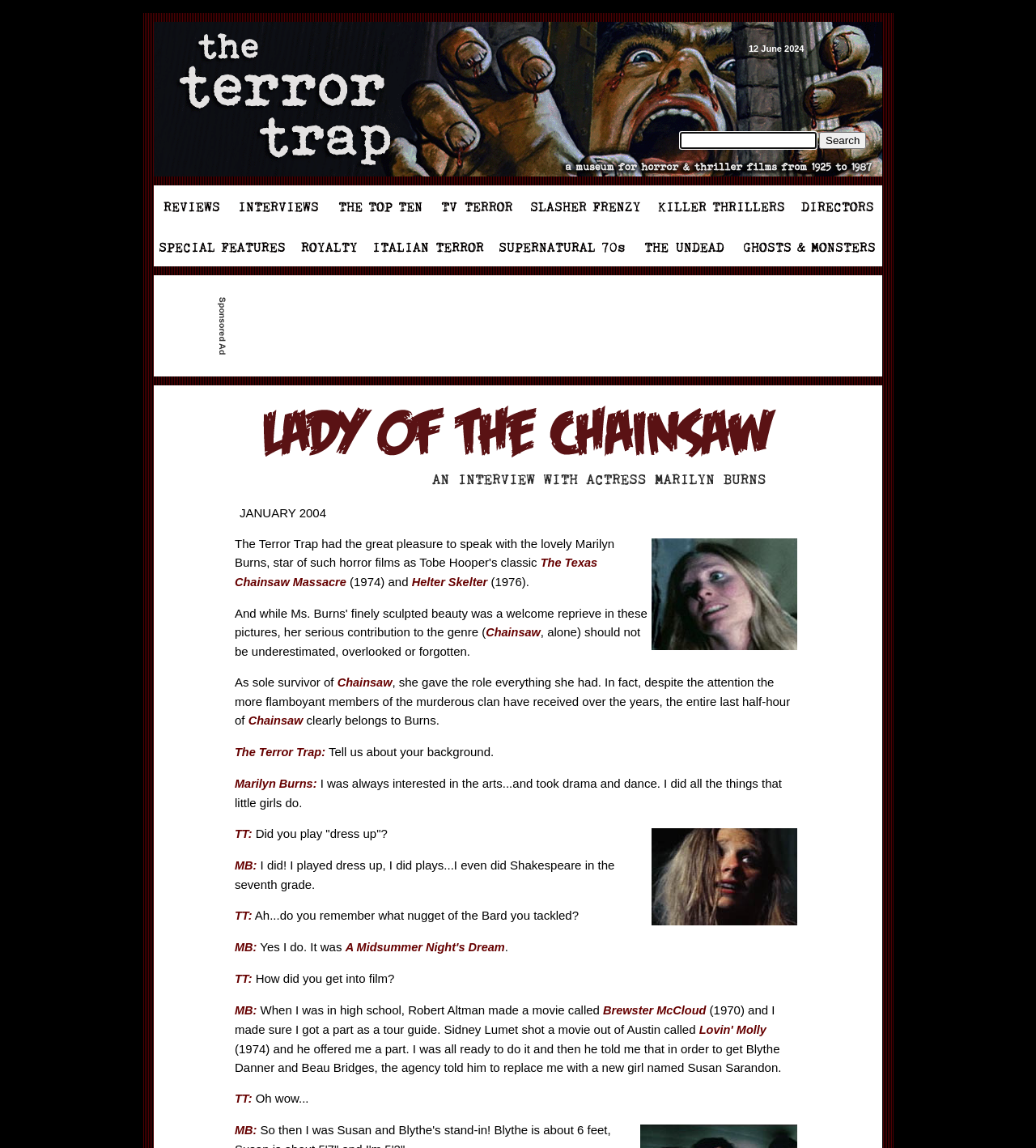Please analyze the image and give a detailed answer to the question:
Is there a search function on the webpage?

Upon examining the webpage, I noticed a search bar with a textbox and a 'Search' button, indicating that users can search for specific content on the webpage.